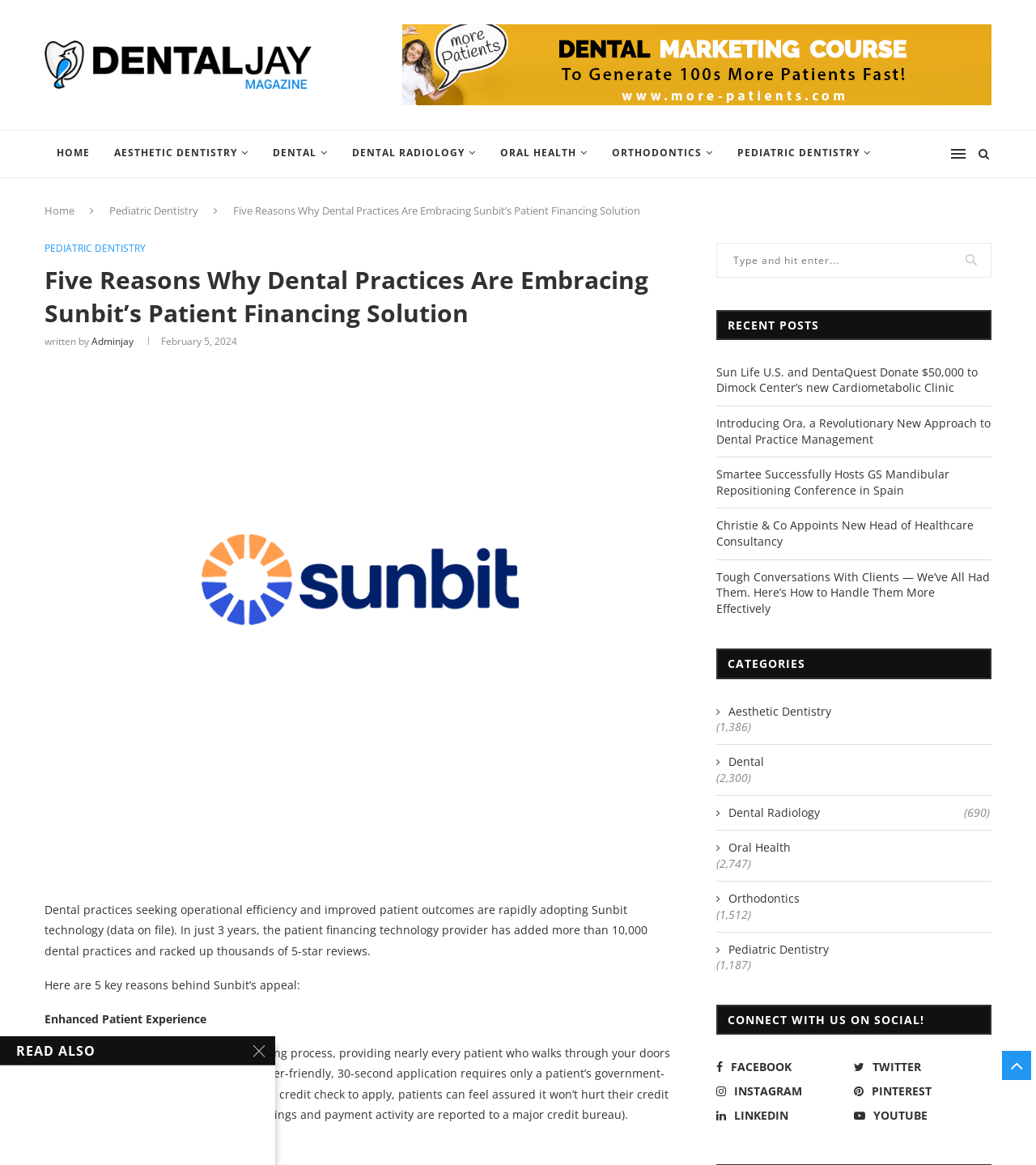Please respond in a single word or phrase: 
What social media platforms can users connect with Dental Jay on?

Facebook, Twitter, Instagram, etc.